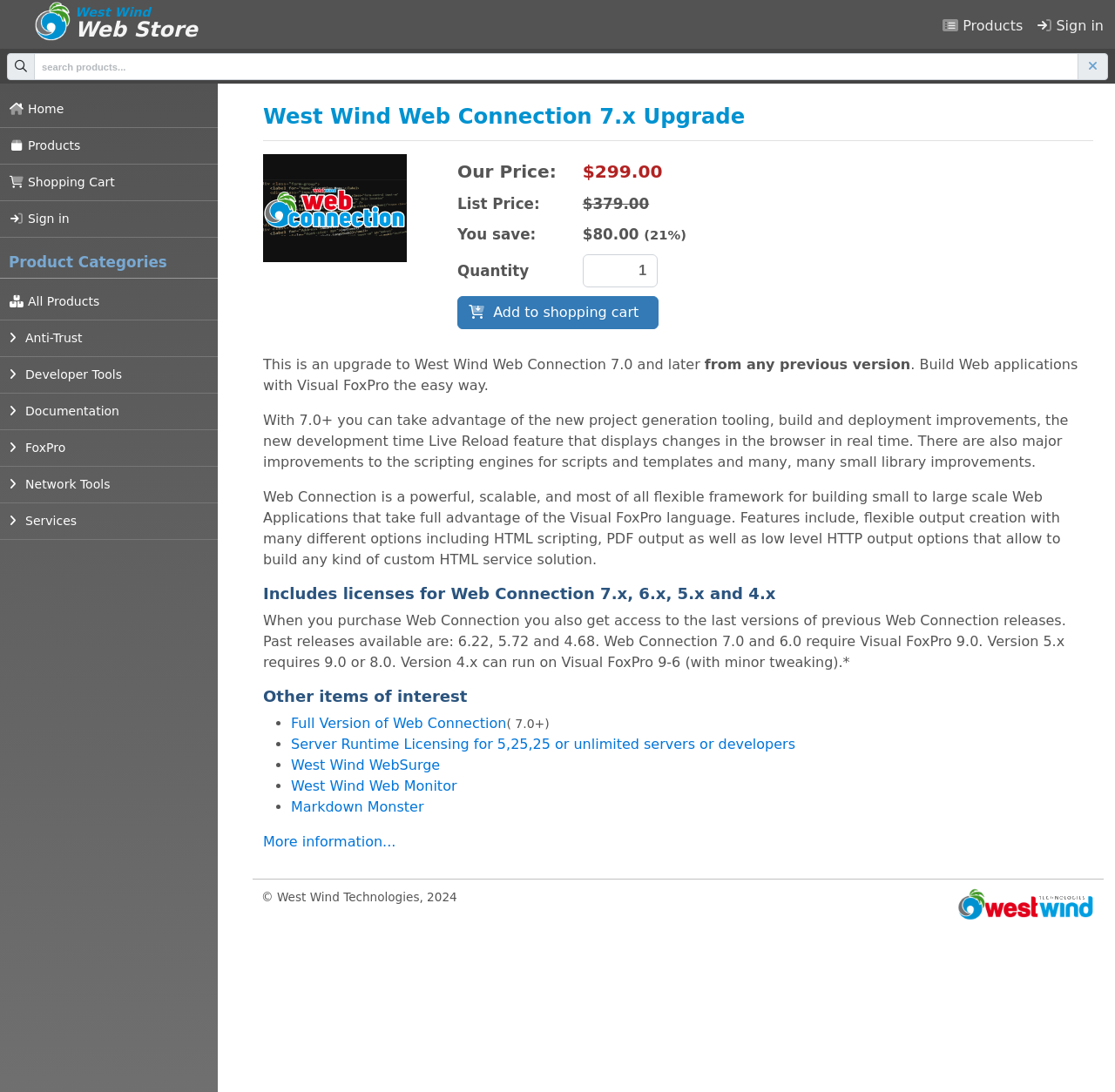Find the bounding box coordinates for the element described here: "VOD Classifications CodeVideo-on-Demand".

None